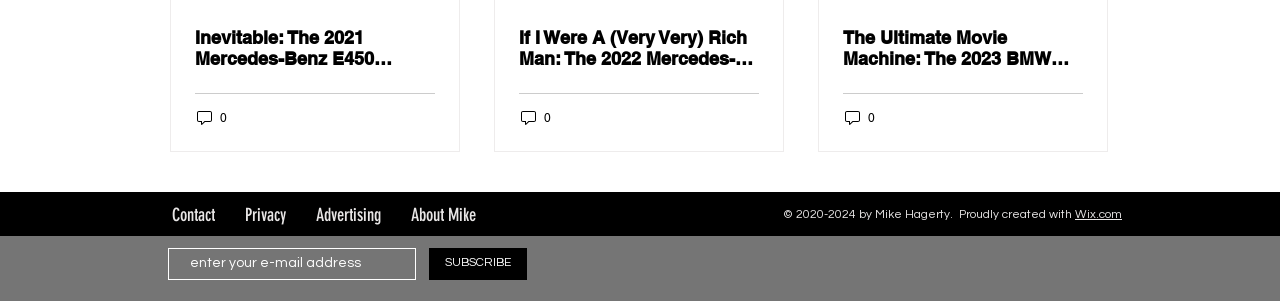What is the purpose of the textbox?
Please use the image to provide a one-word or short phrase answer.

Enter email address